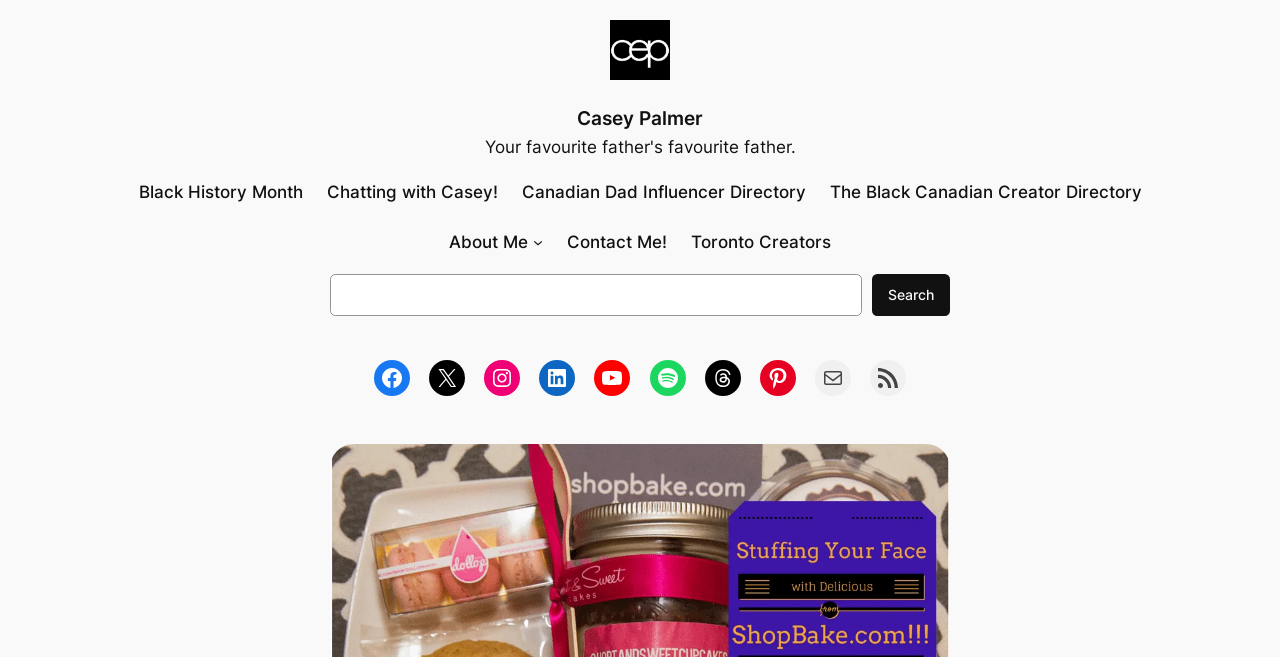Using the element description: "DISCLAIMER", determine the bounding box coordinates. The coordinates should be in the format [left, top, right, bottom], with values between 0 and 1.

None